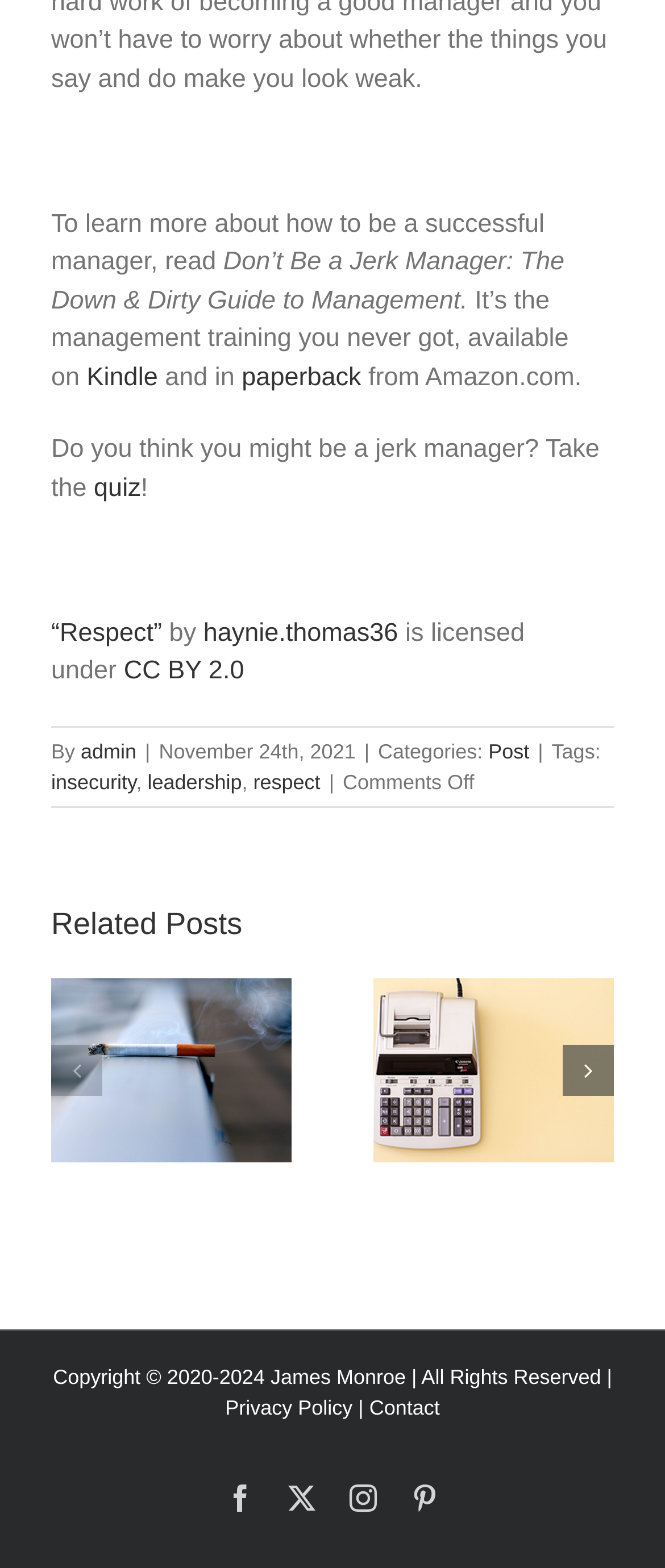Please provide the bounding box coordinates for the element that needs to be clicked to perform the instruction: "View related posts". The coordinates must consist of four float numbers between 0 and 1, formatted as [left, top, right, bottom].

[0.077, 0.575, 0.923, 0.604]